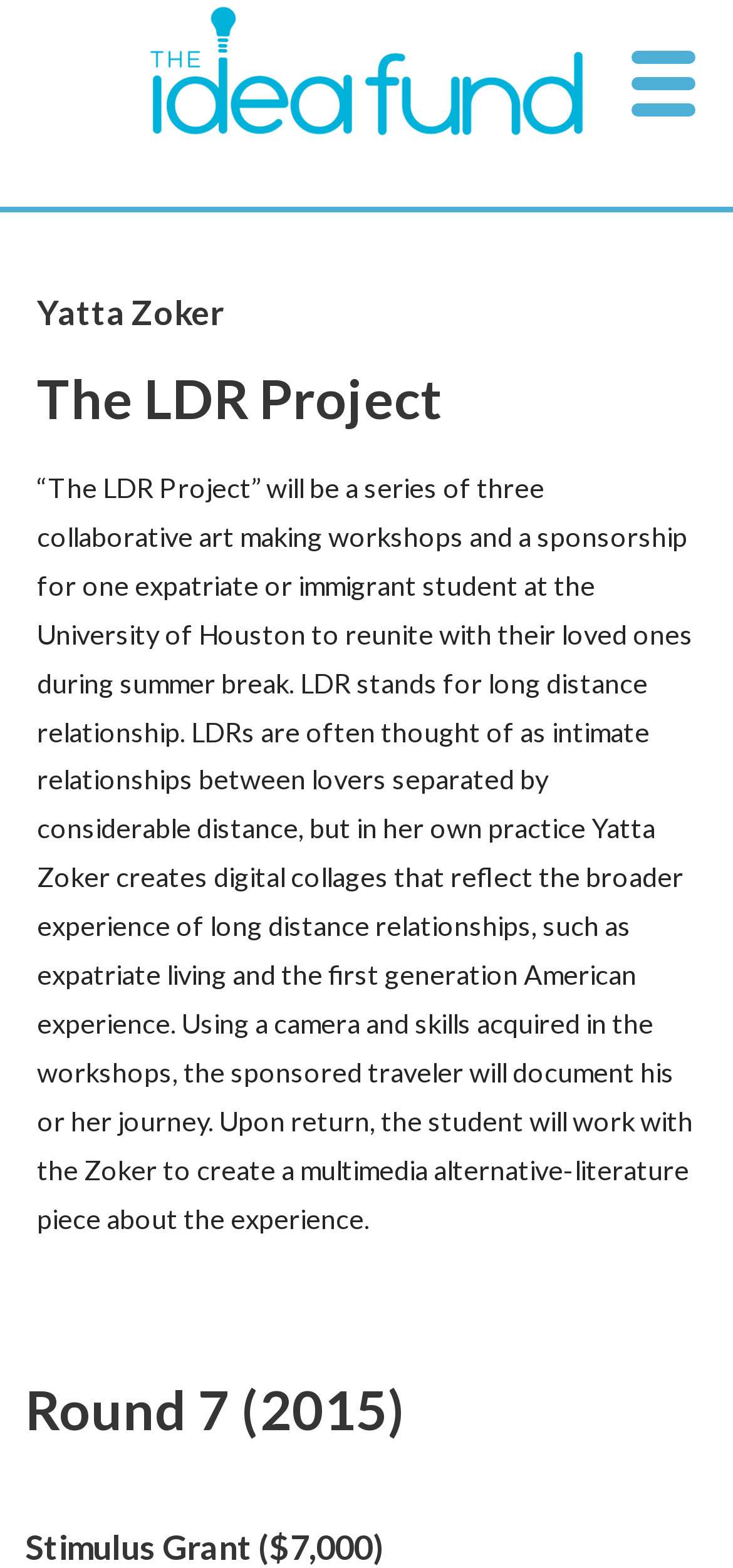Identify the bounding box of the HTML element described here: "The Idea Fund". Provide the coordinates as four float numbers between 0 and 1: [left, top, right, bottom].

[0.055, 0.021, 0.215, 0.154]